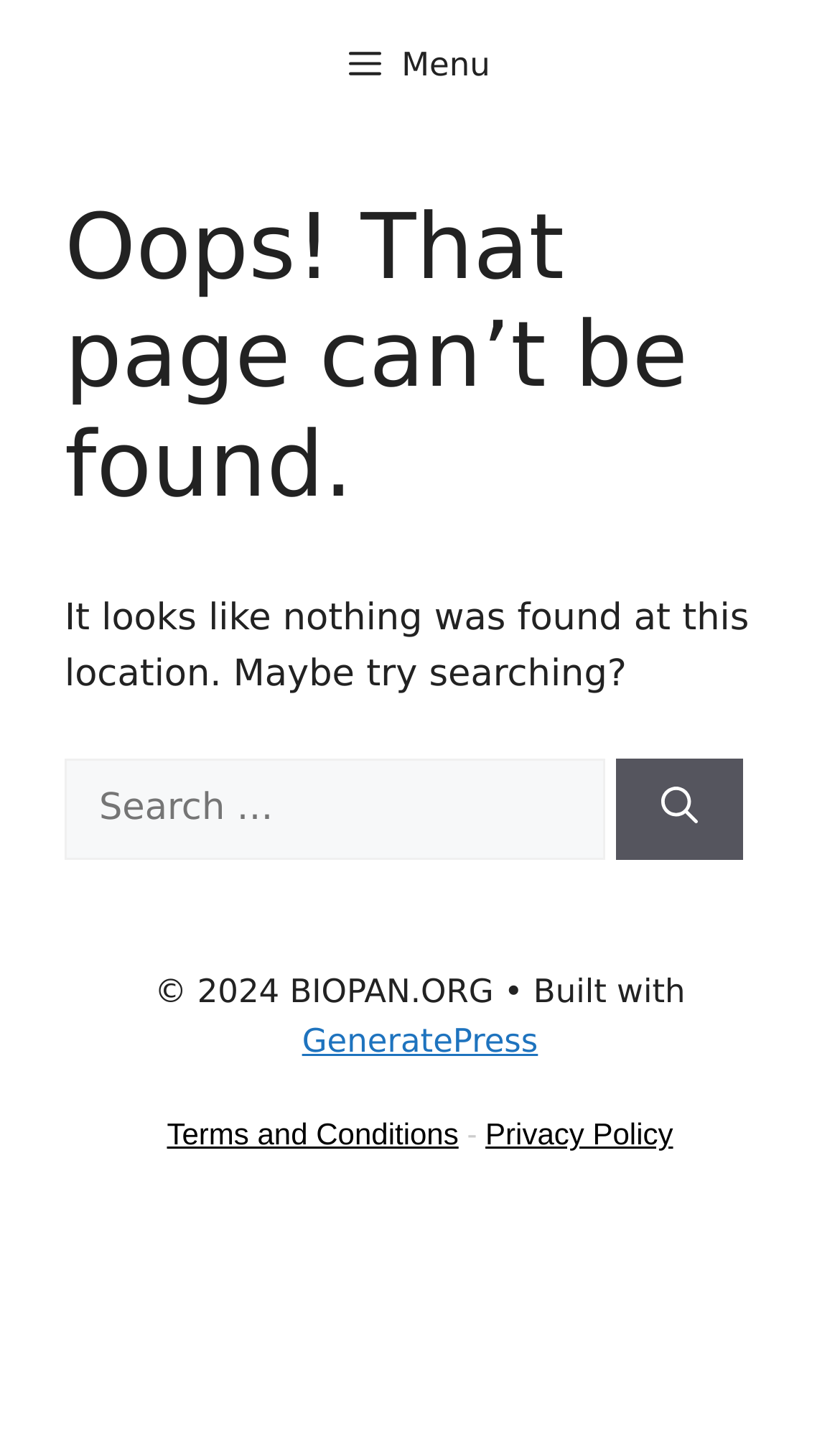Provide a short answer to the following question with just one word or phrase: What is the purpose of the search box?

Search for something